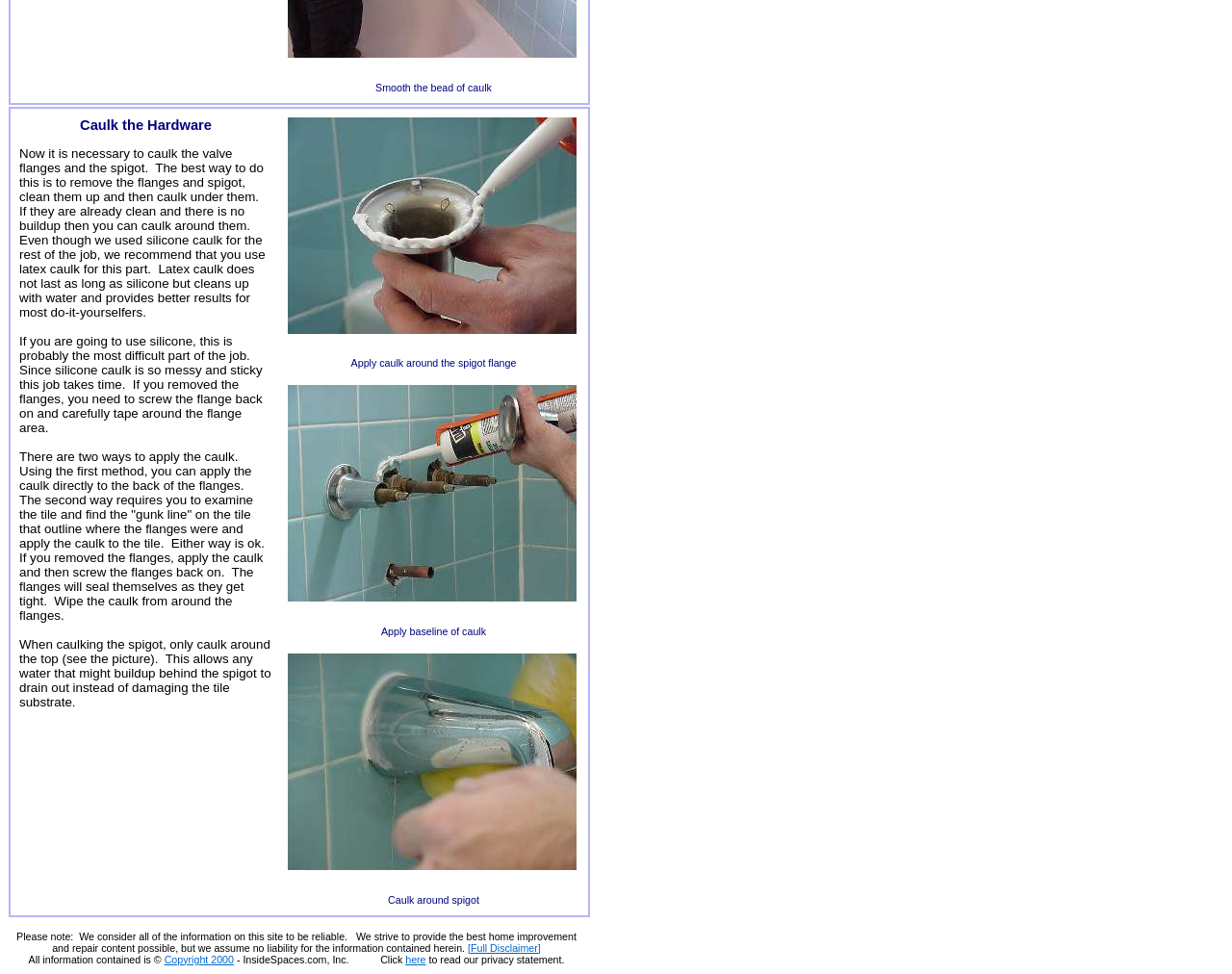Reply to the question with a brief word or phrase: Where should caulk be applied when caulking the spigot?

Around the top